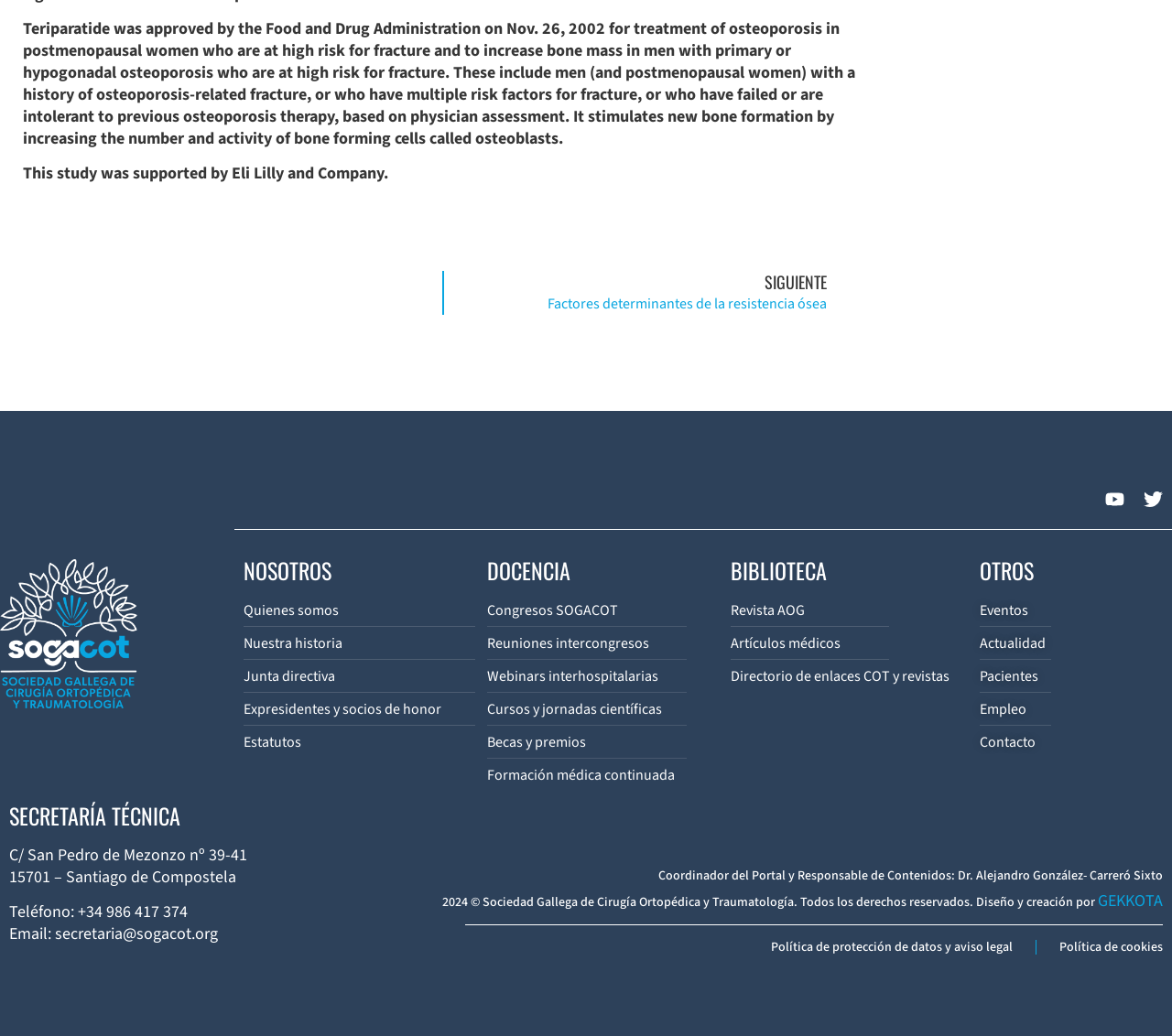How many main categories are available in the webpage?
Please provide a detailed and comprehensive answer to the question.

There are four main categories available in the webpage, namely NOSOTROS, DOCENCIA, BIBLIOTECA, and OTROS, which can be found at the top of the webpage.